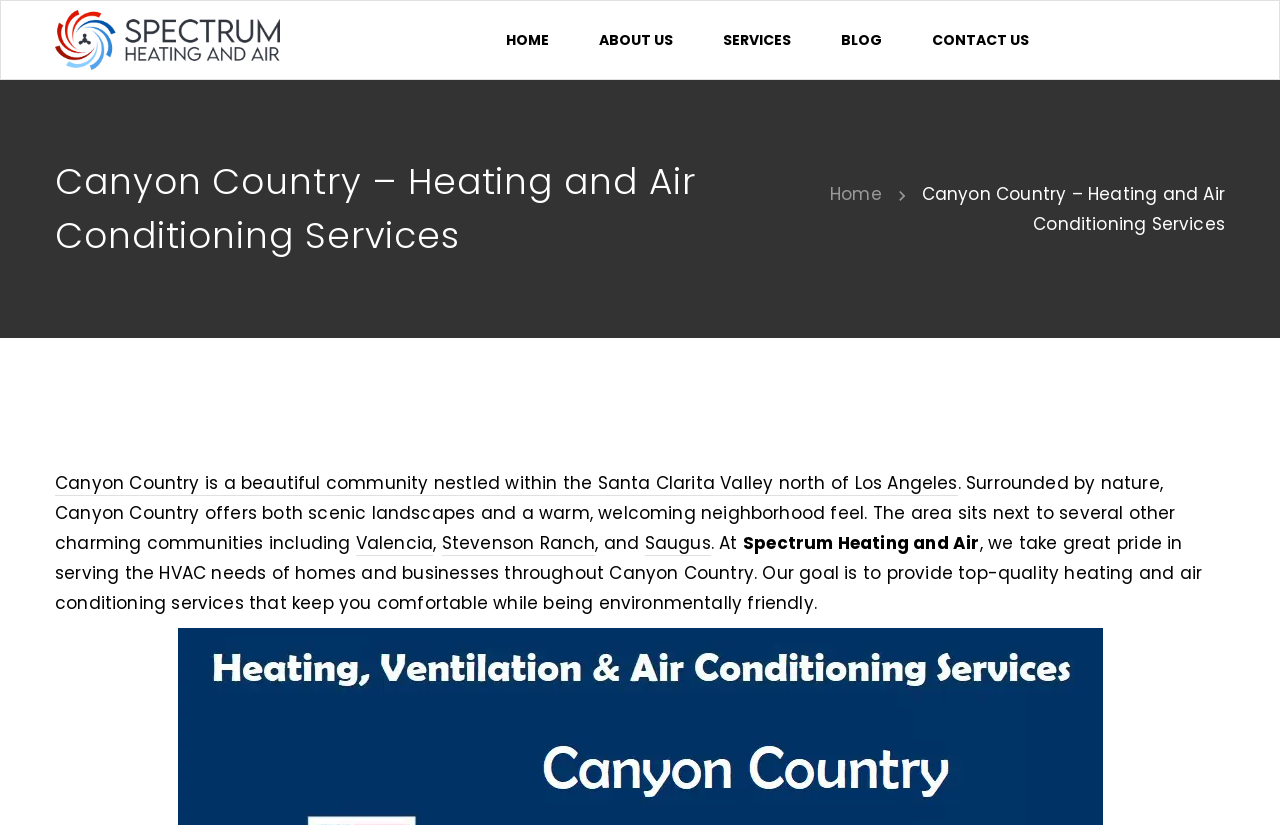What is the goal of Spectrum Heating and Air?
Look at the image and respond with a one-word or short phrase answer.

Provide top-quality HVAC services